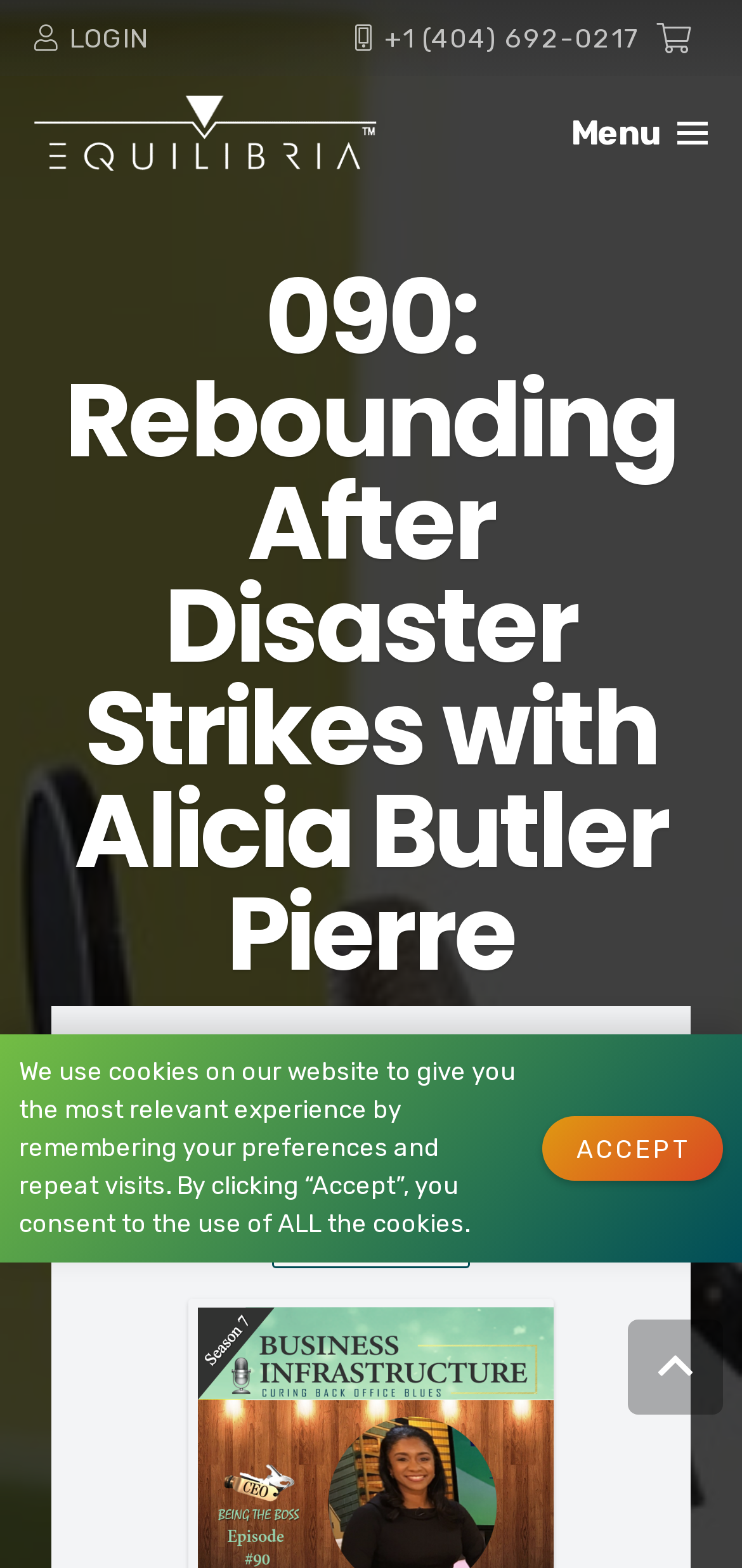Carefully examine the image and provide an in-depth answer to the question: What is the purpose of the 'Back to top' link?

I found a link element with the text 'Back to top' and bounding box coordinates [0.846, 0.842, 0.974, 0.902]. This suggests that the link is used to navigate back to the top of the webpage.